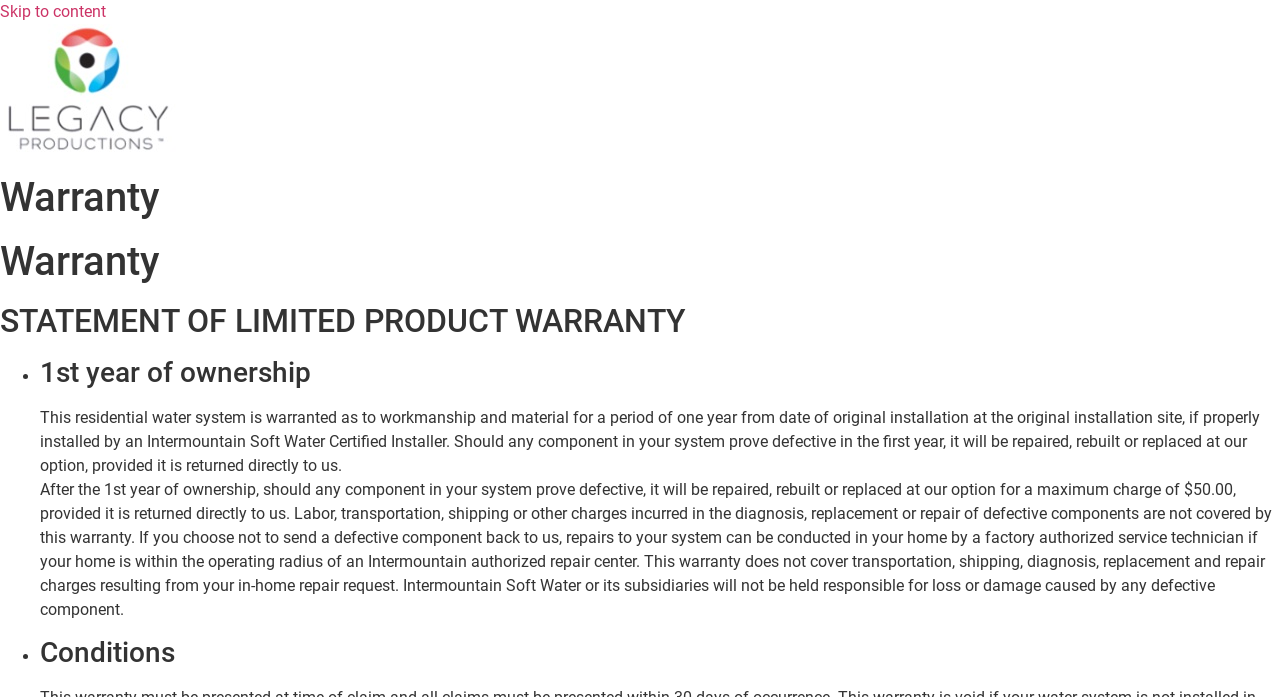Kindly respond to the following question with a single word or a brief phrase: 
What is the condition for repairing a defective component?

Return it directly to the manufacturer